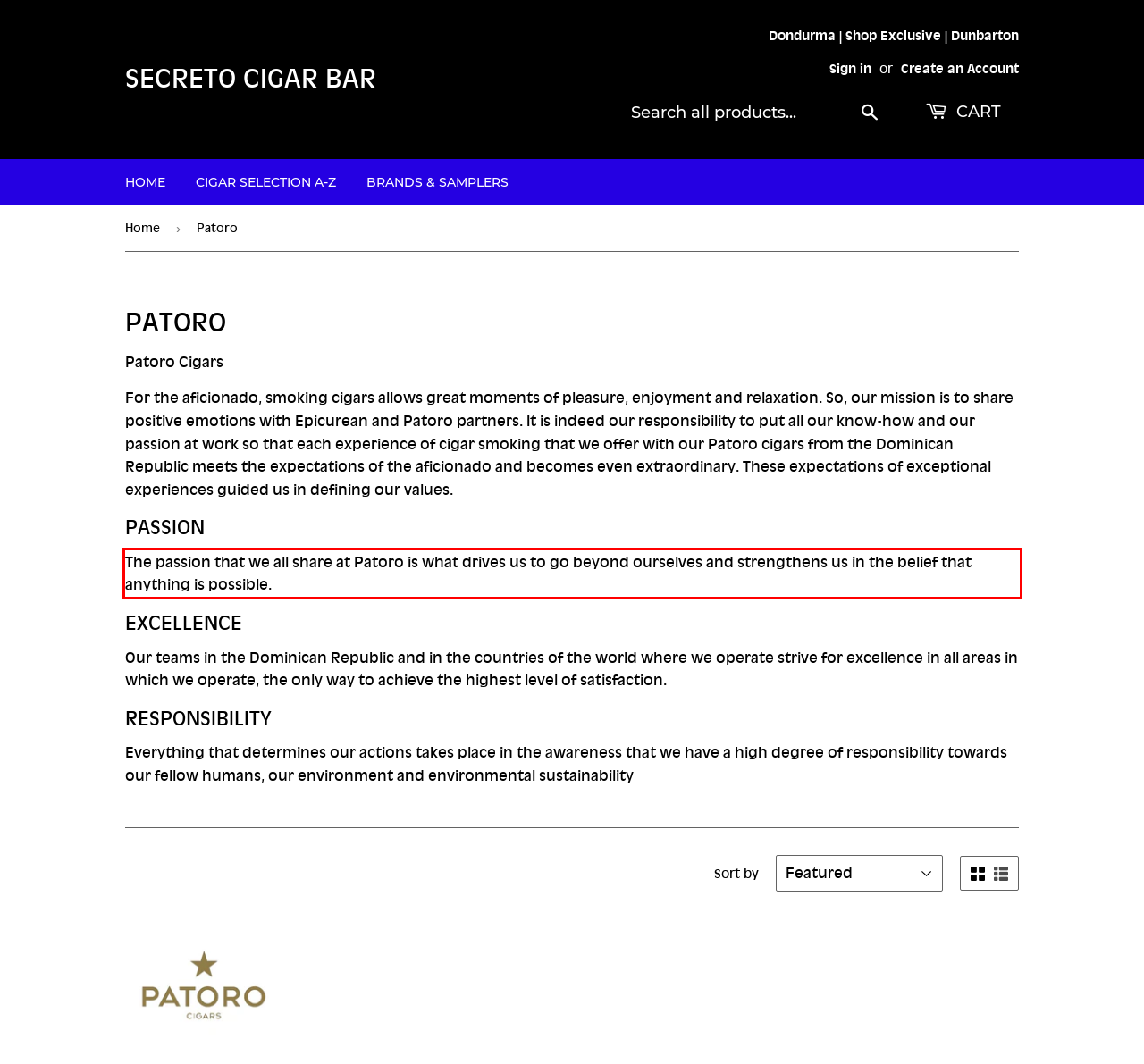With the given screenshot of a webpage, locate the red rectangle bounding box and extract the text content using OCR.

The passion that we all share at Patoro is what drives us to go beyond ourselves and strengthens us in the belief that anything is possible.